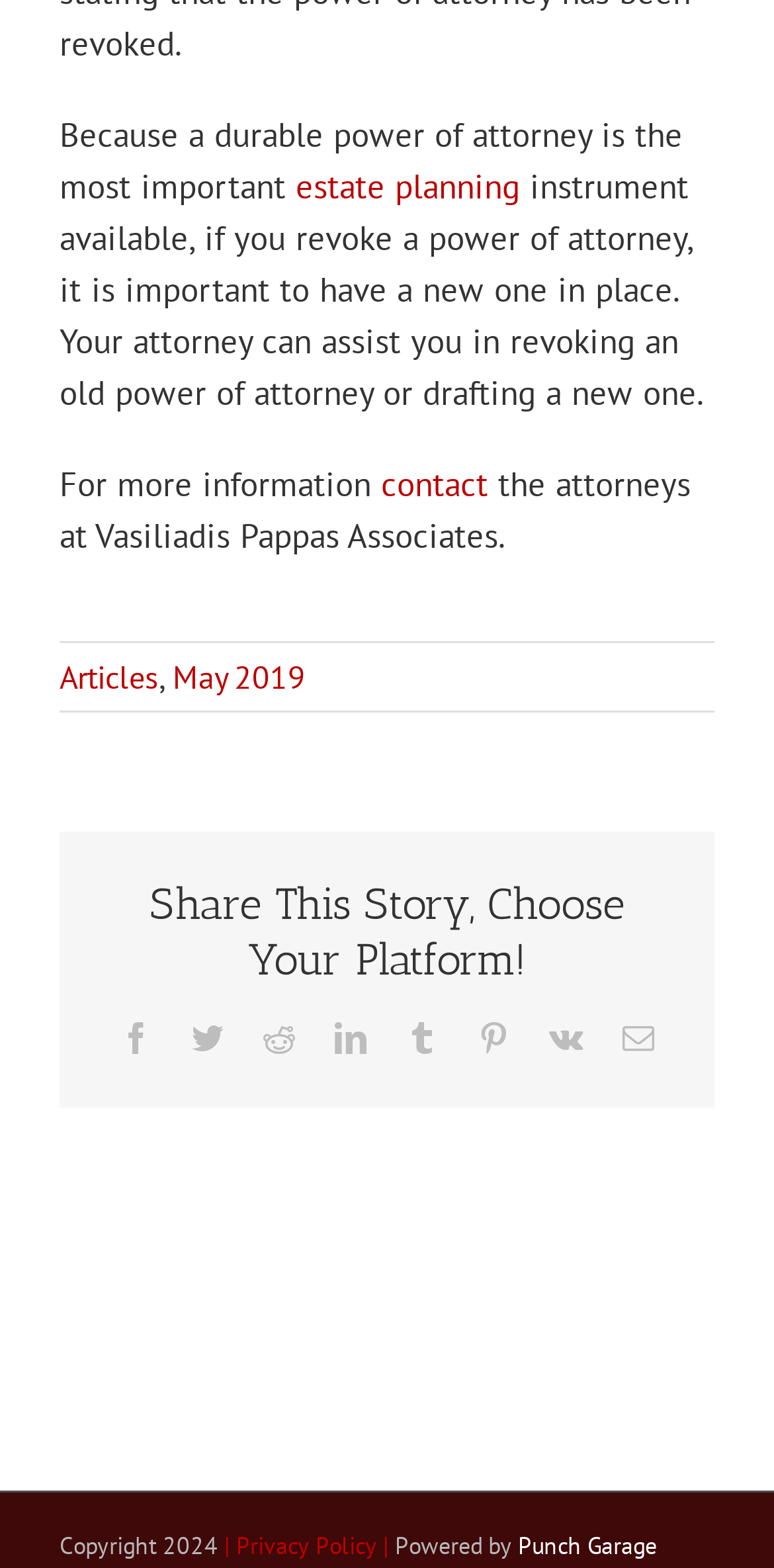Determine the bounding box coordinates for the UI element described. Format the coordinates as (top-left x, top-left y, bottom-right x, bottom-right y) and ensure all values are between 0 and 1. Element description: LinkedIn

[0.432, 0.652, 0.473, 0.672]